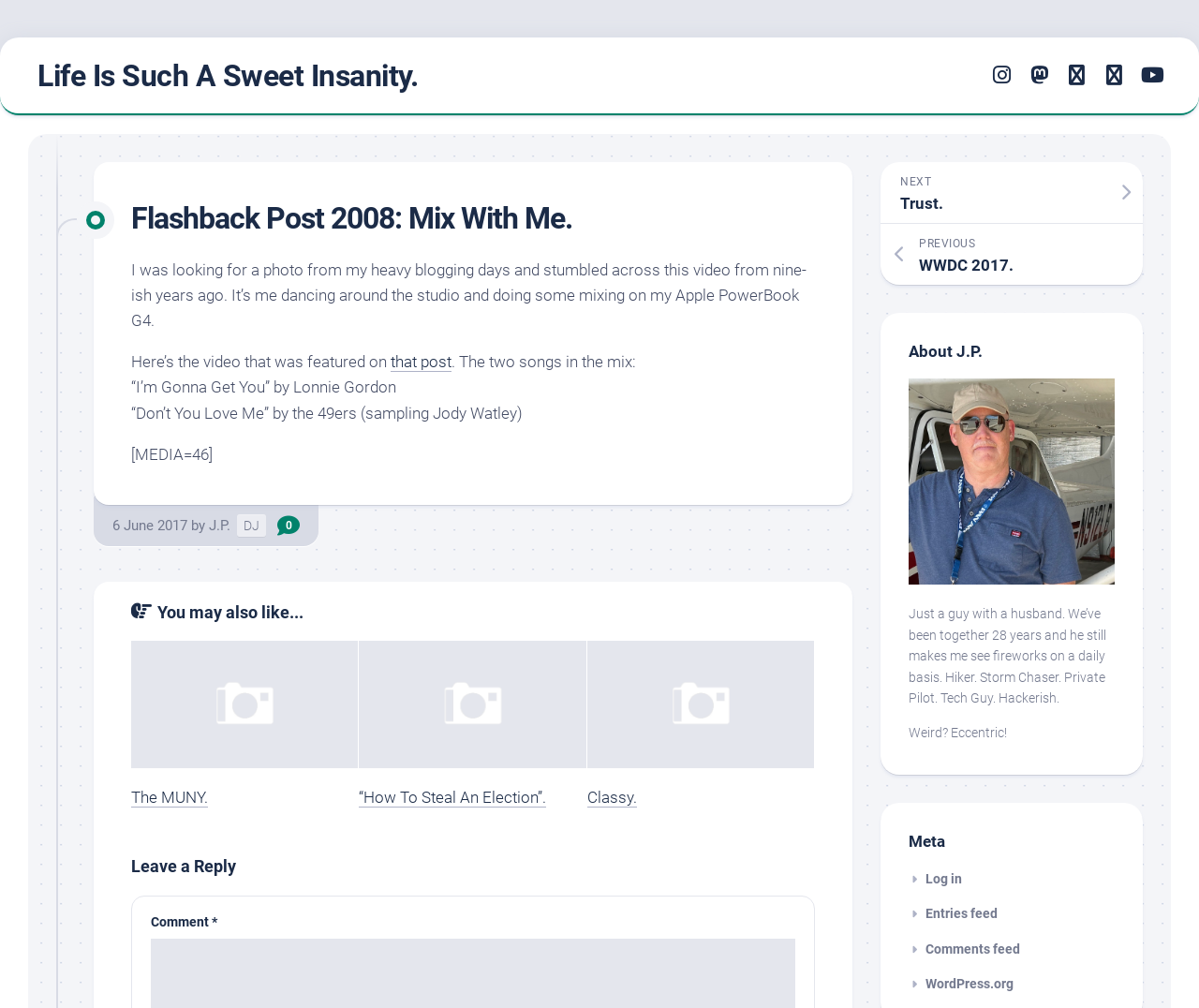What is the date of the post?
Look at the image and answer with only one word or phrase.

6 June 2017